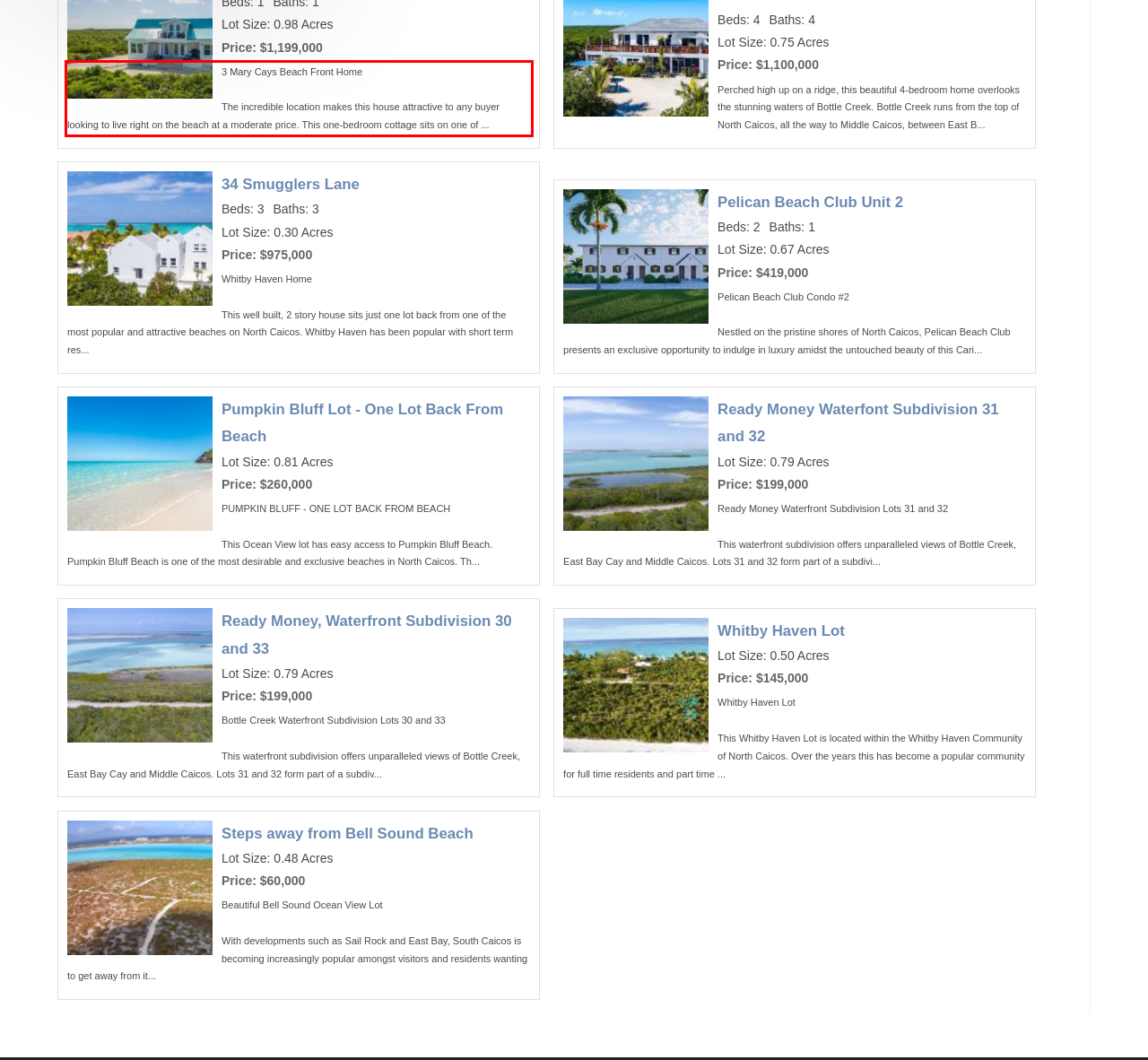Given the screenshot of the webpage, identify the red bounding box, and recognize the text content inside that red bounding box.

3 Mary Cays Beach Front Home The incredible location makes this house attractive to any buyer looking to live right on the beach at a moderate price. This one-bedroom cottage sits on one of ...